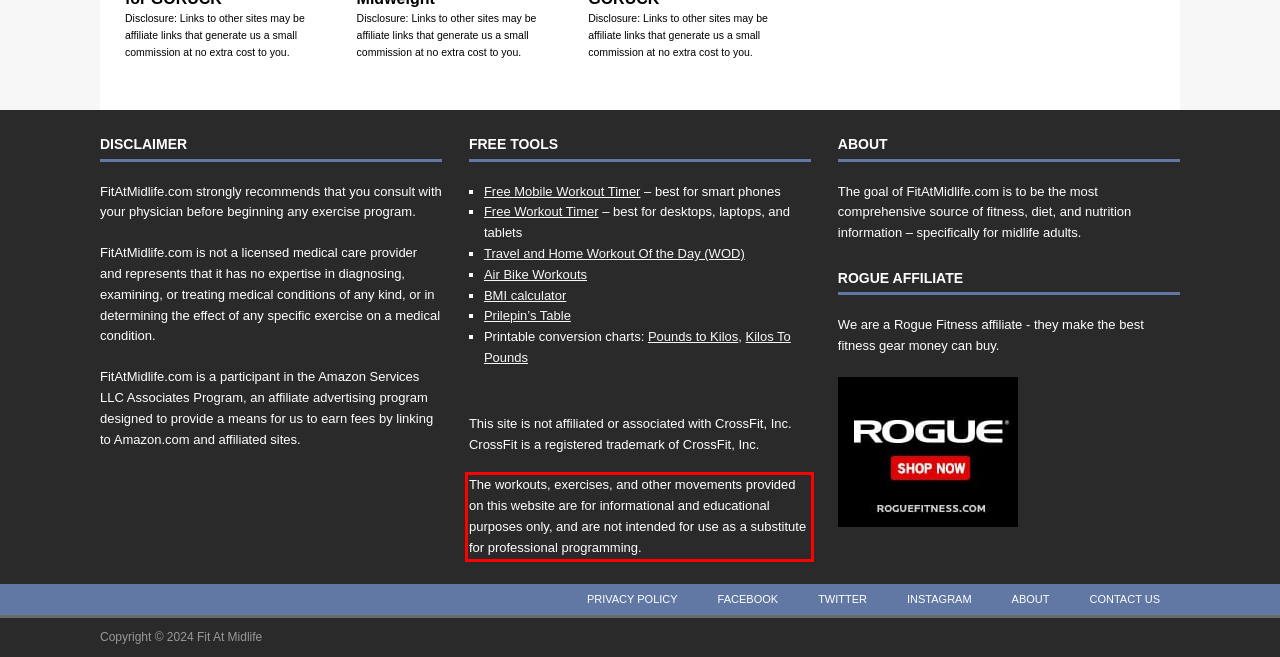Review the screenshot of the webpage and recognize the text inside the red rectangle bounding box. Provide the extracted text content.

The workouts, exercises, and other movements provided on this website are for informational and educational purposes only, and are not intended for use as a substitute for professional programming.